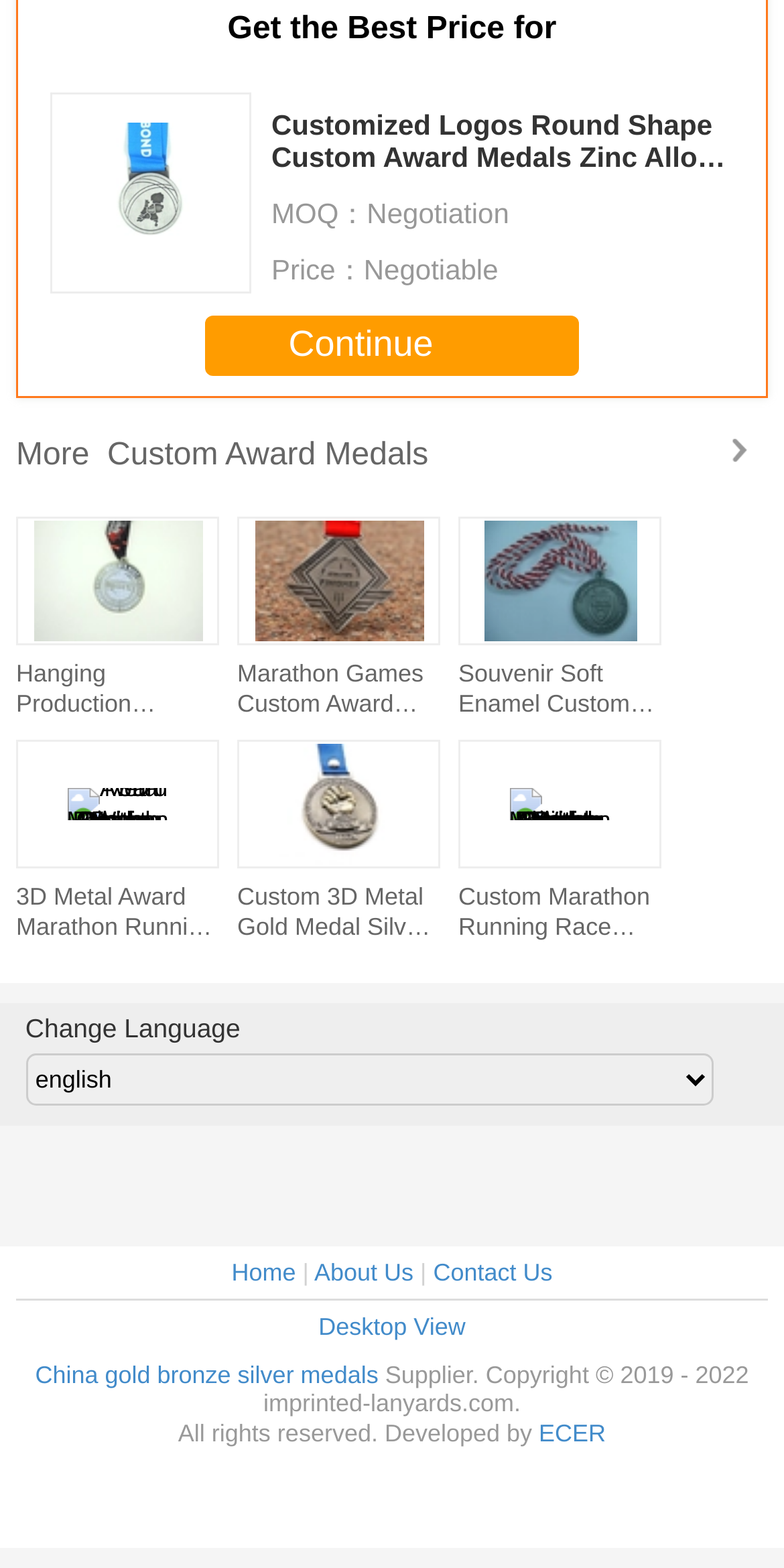Locate the bounding box coordinates of the element I should click to achieve the following instruction: "Select 'Change Language'".

[0.032, 0.646, 0.307, 0.665]